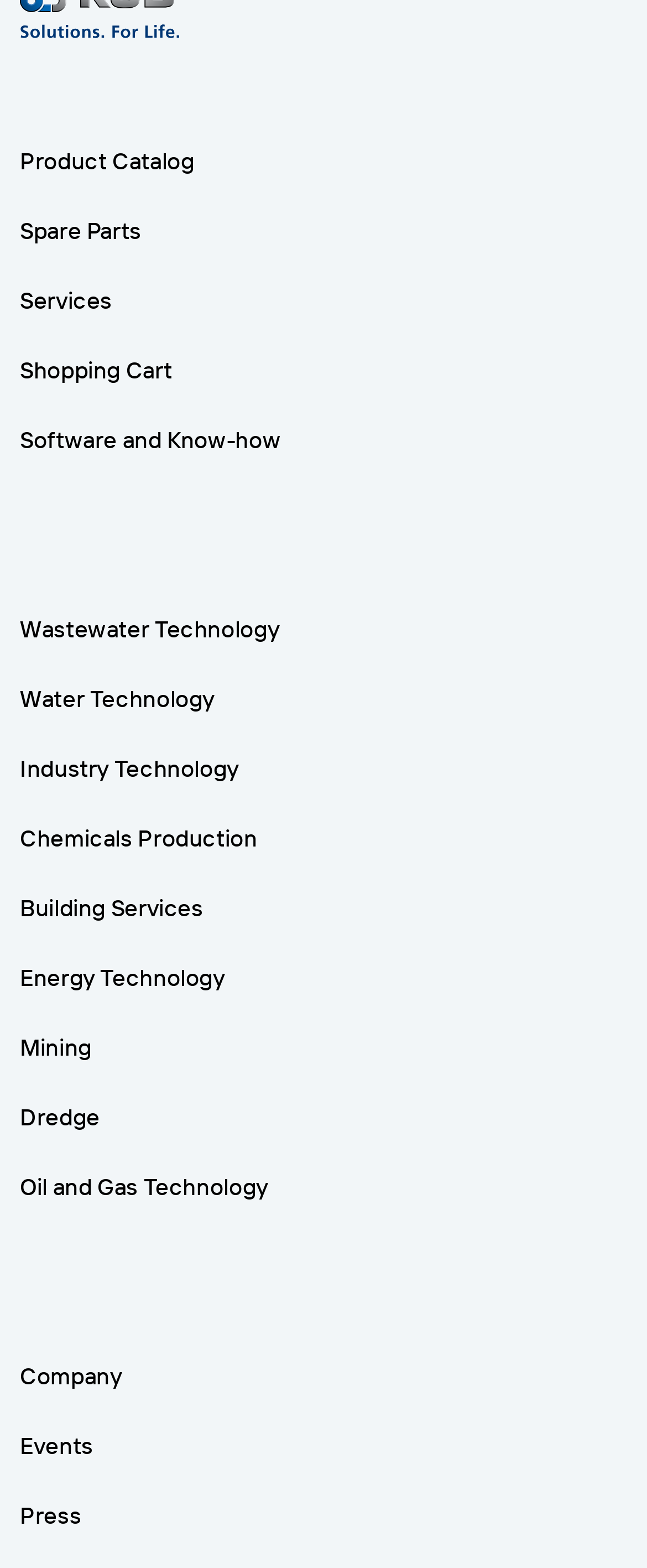Find the bounding box coordinates for the area that must be clicked to perform this action: "Access company information".

[0.031, 0.867, 0.188, 0.887]